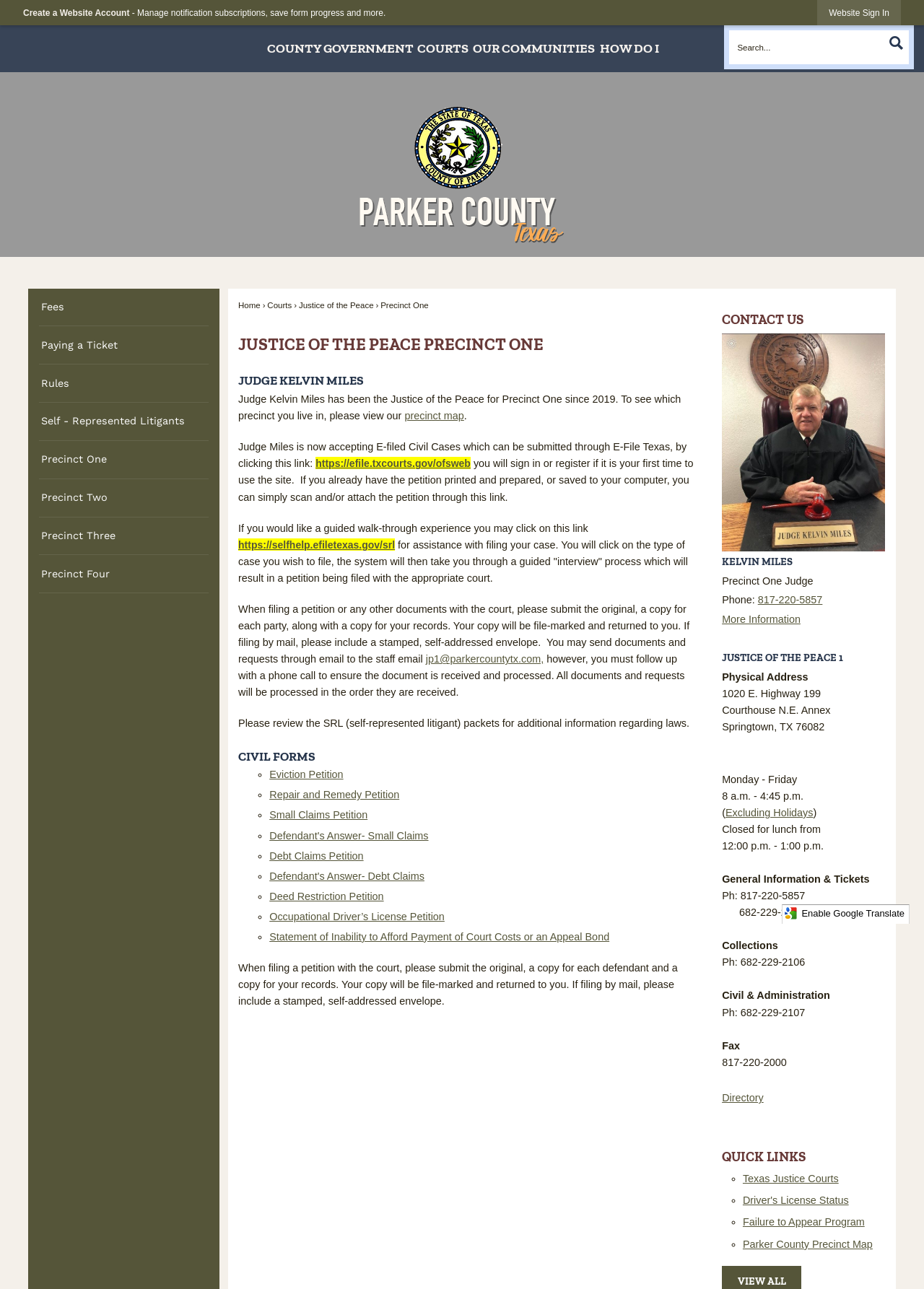What is the phone number of the Justice of the Peace 1 office?
Based on the visual, give a brief answer using one word or a short phrase.

817-220-5857